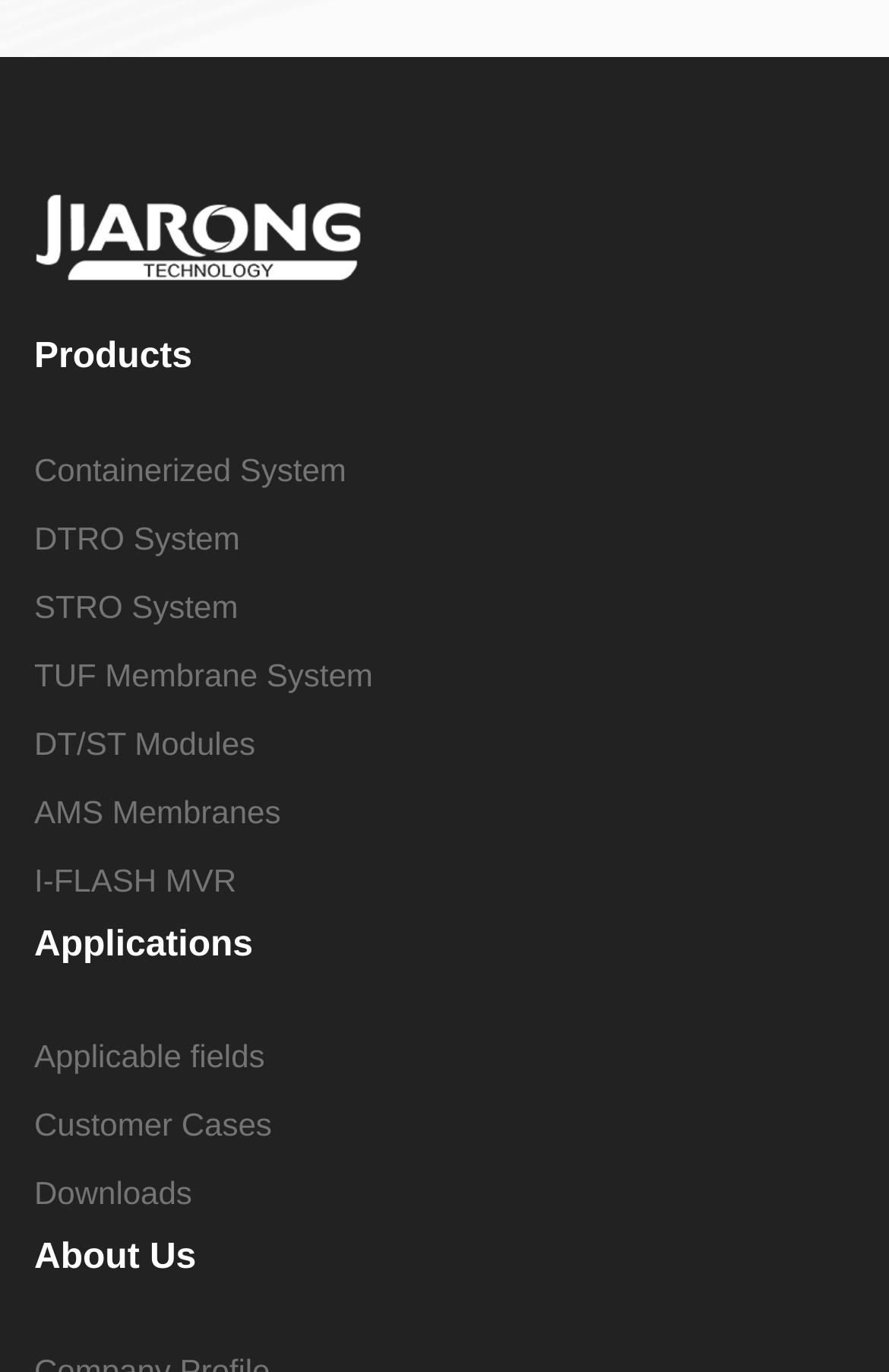Give a one-word or one-phrase response to the question:
How many product links are there?

7